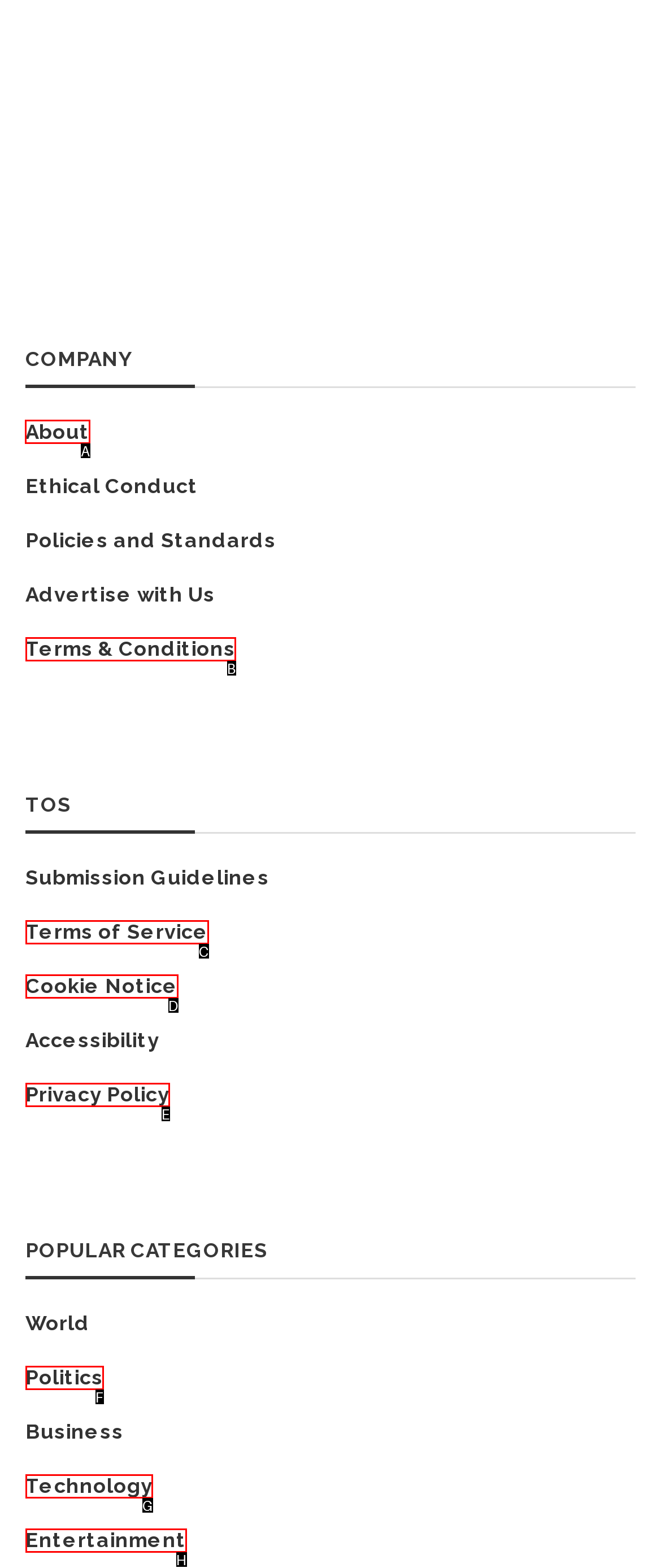Among the marked elements in the screenshot, which letter corresponds to the UI element needed for the task: Click on About?

A